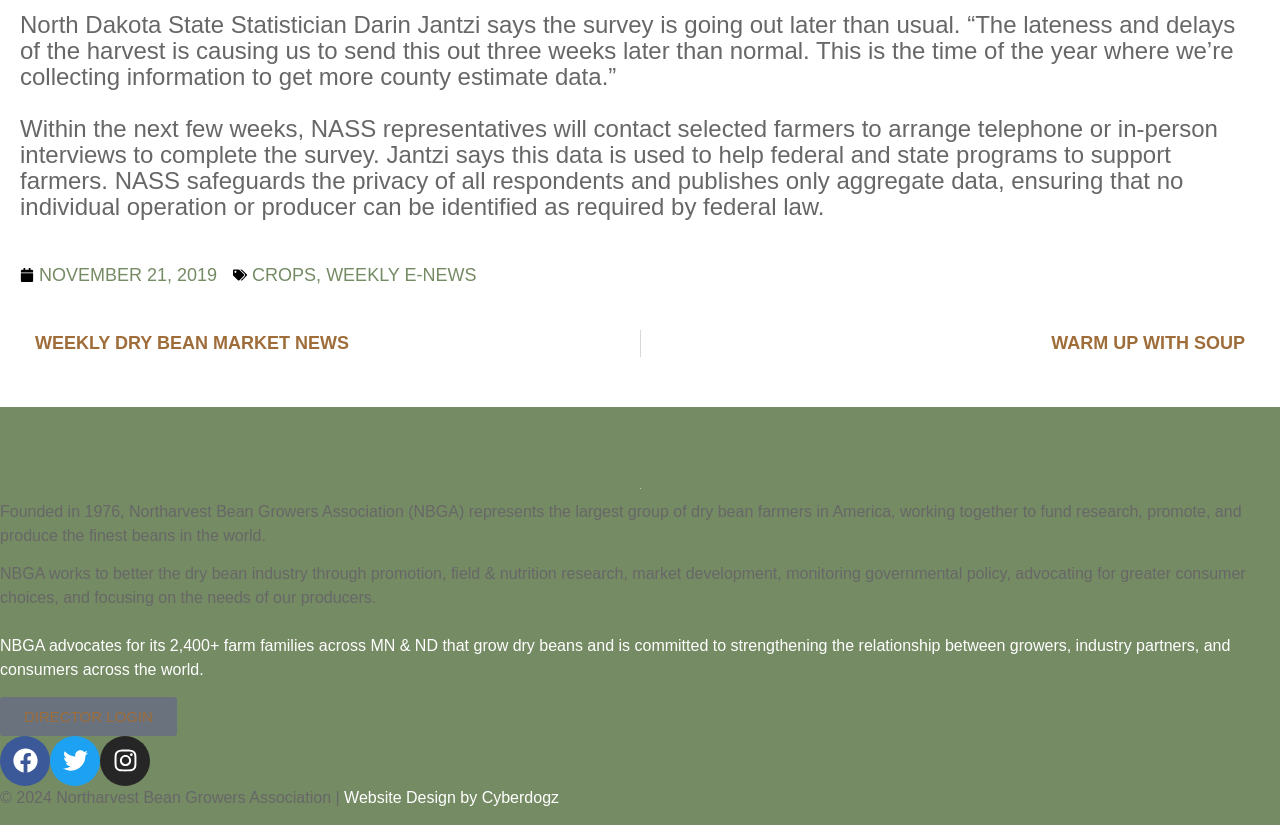Locate the bounding box coordinates of the UI element described by: "Facebook". The bounding box coordinates should consist of four float numbers between 0 and 1, i.e., [left, top, right, bottom].

[0.0, 0.892, 0.039, 0.952]